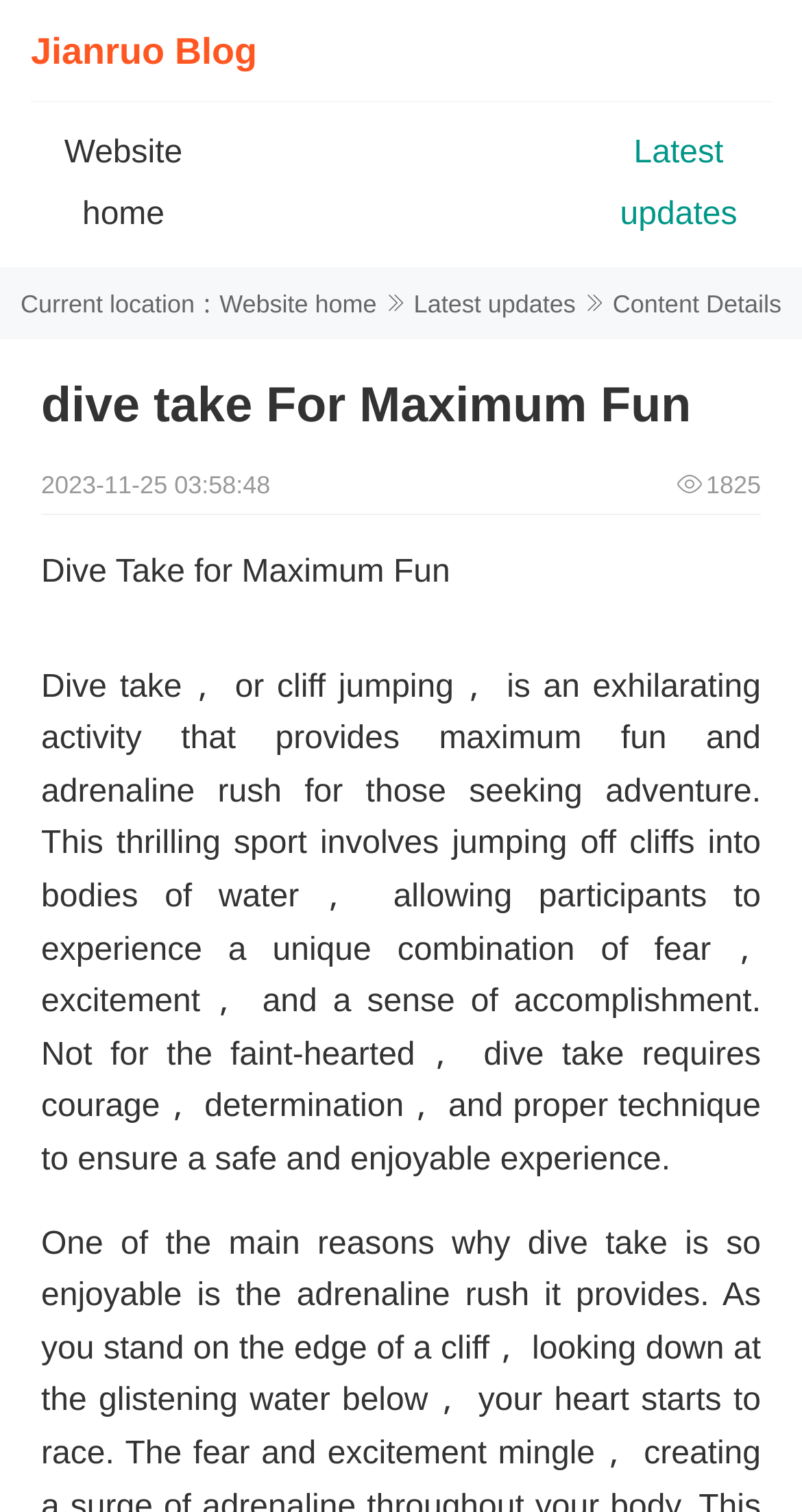Provide a short answer to the following question with just one word or phrase: What is required to do dive take?

Courage, determination, and proper technique